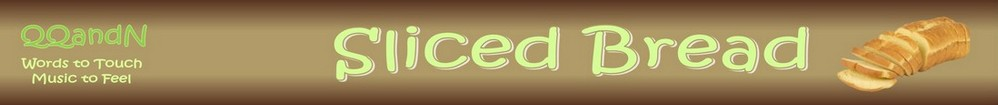Respond with a single word or phrase to the following question: What is the color of the title 'Sliced Bread'?

Light green